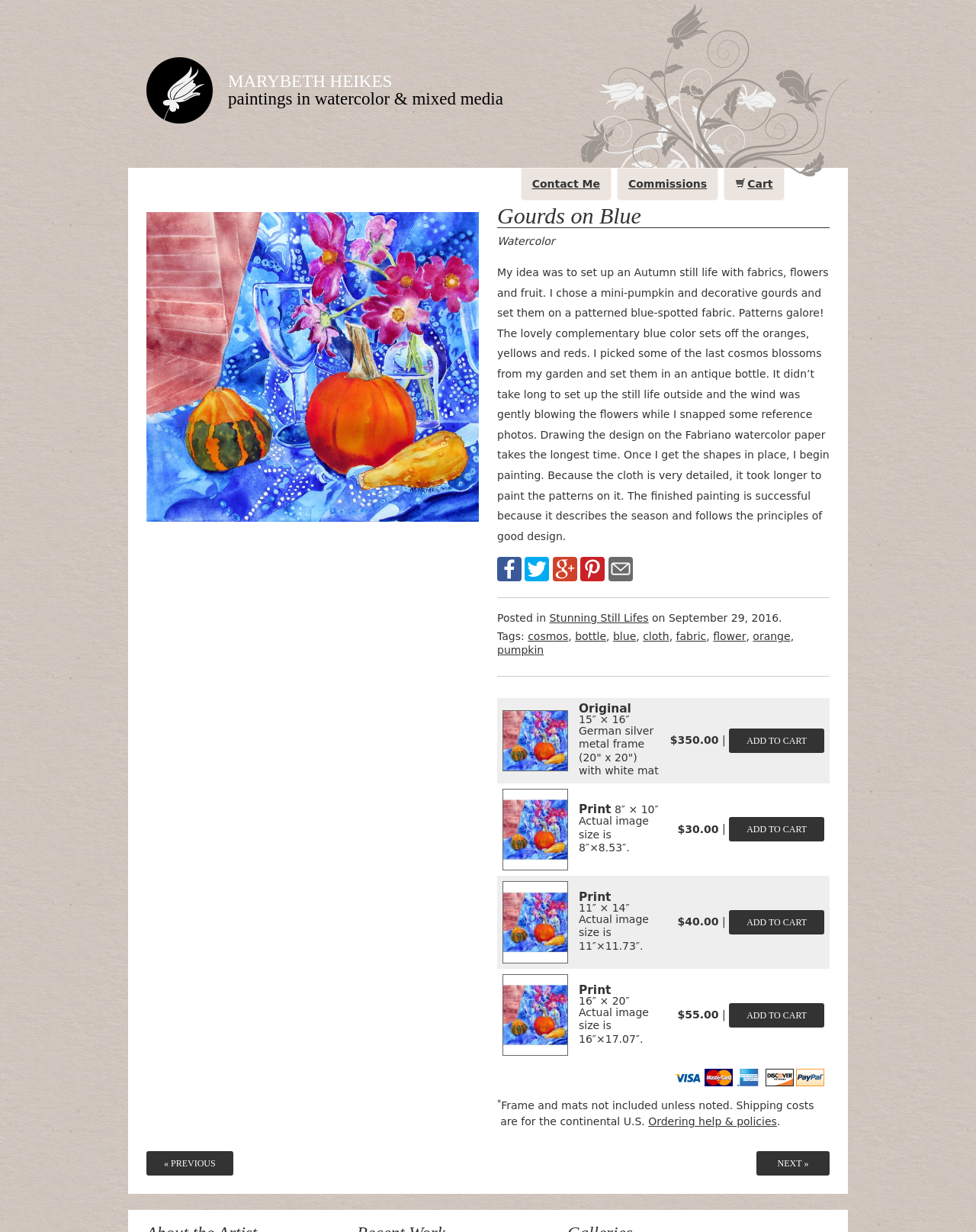Bounding box coordinates are given in the format (top-left x, top-left y, bottom-right x, bottom-right y). All values should be floating point numbers between 0 and 1. Provide the bounding box coordinate for the UI element described as: title="Share on Google+"

[0.566, 0.457, 0.591, 0.466]